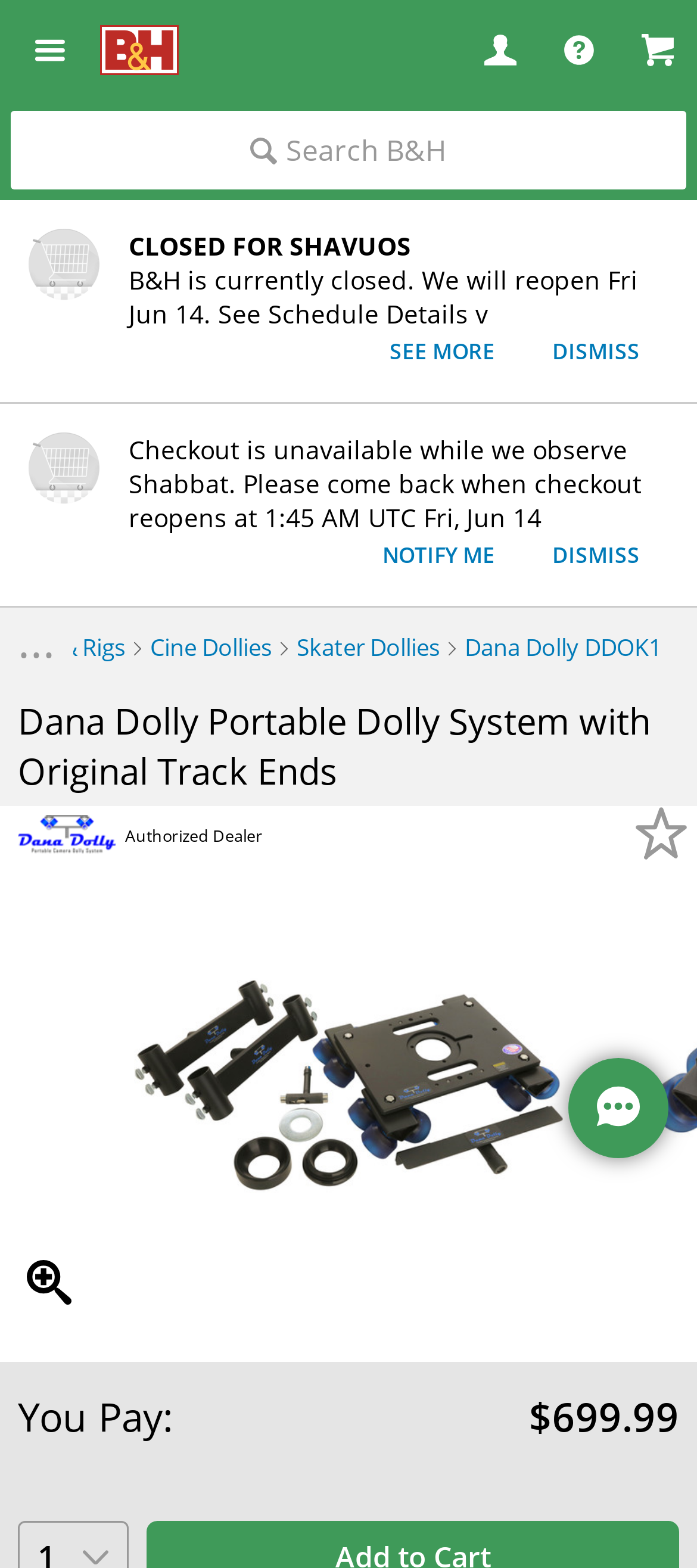Generate the text content of the main headline of the webpage.

Dana Dolly Portable Dolly System with Original Track Ends